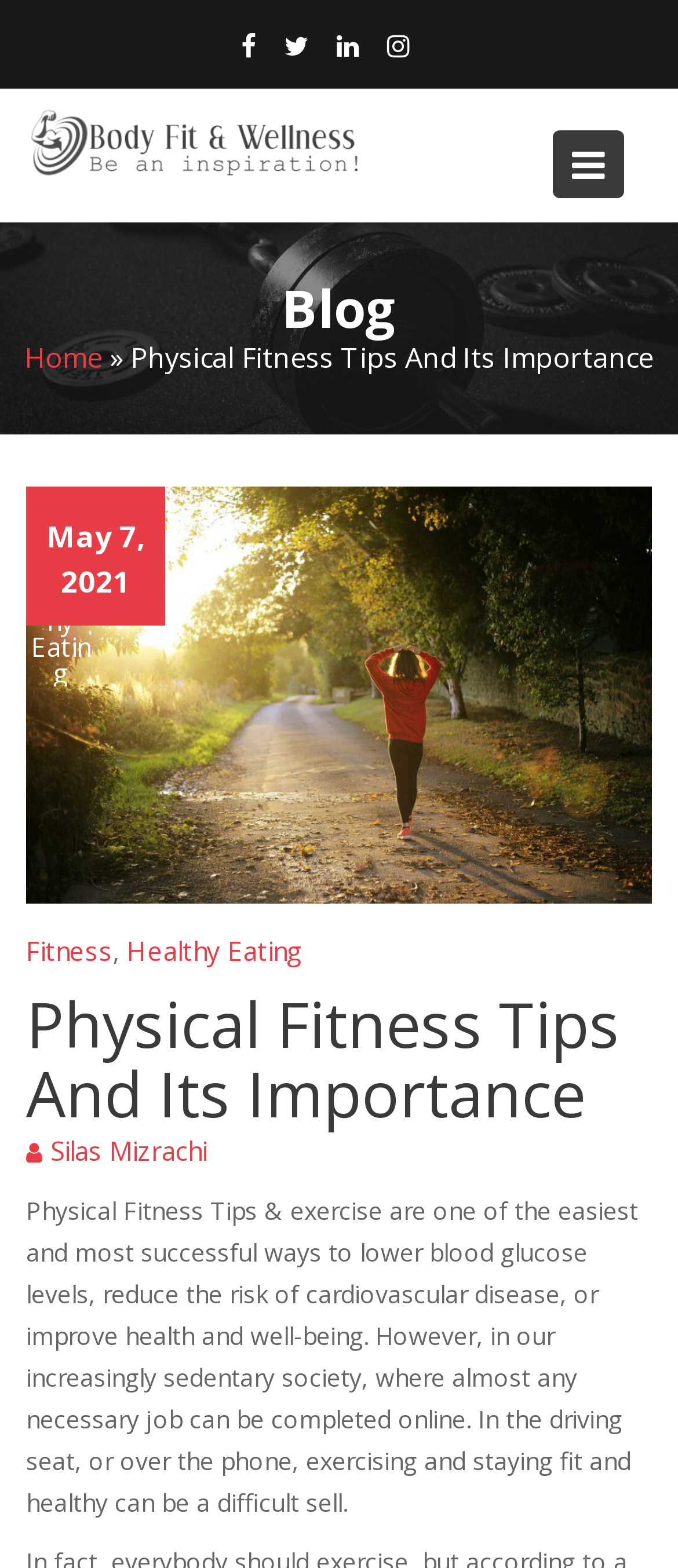Select the bounding box coordinates of the element I need to click to carry out the following instruction: "Click the Facebook link".

[0.355, 0.012, 0.378, 0.045]